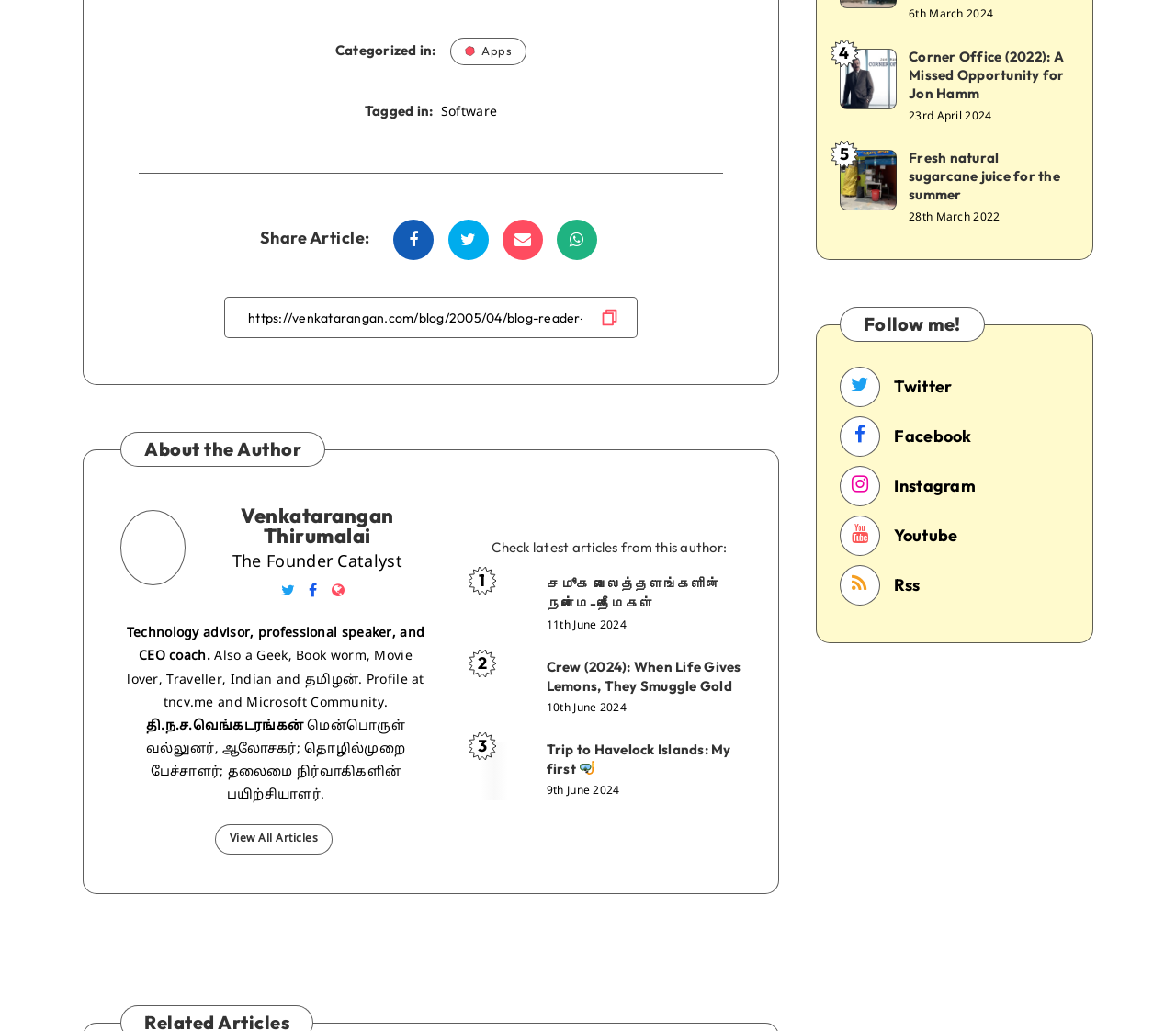Please mark the bounding box coordinates of the area that should be clicked to carry out the instruction: "Subscribe to email".

None